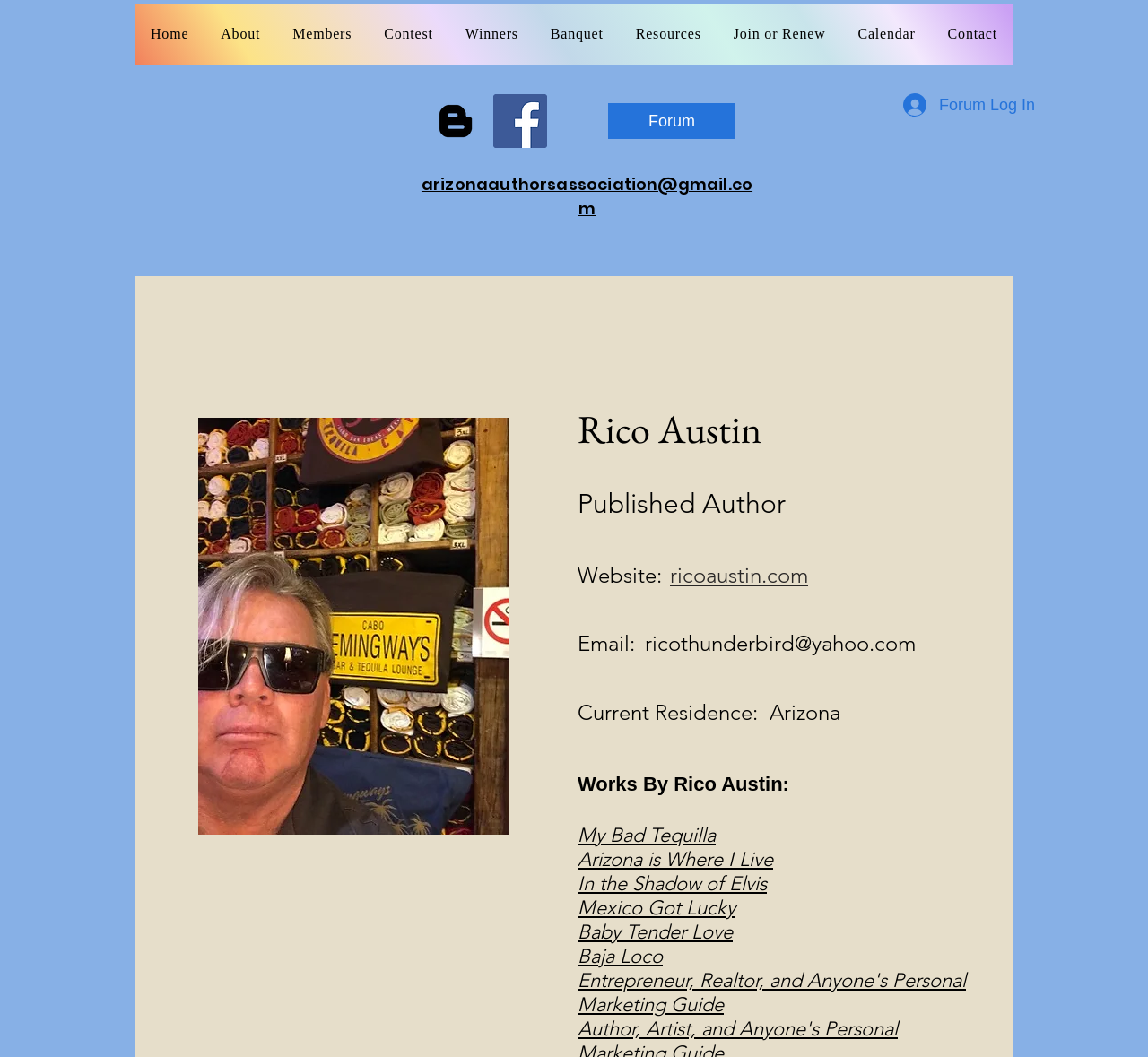Find the bounding box coordinates for the HTML element described as: "In the Shadow of Elvis". The coordinates should consist of four float values between 0 and 1, i.e., [left, top, right, bottom].

[0.503, 0.824, 0.668, 0.847]